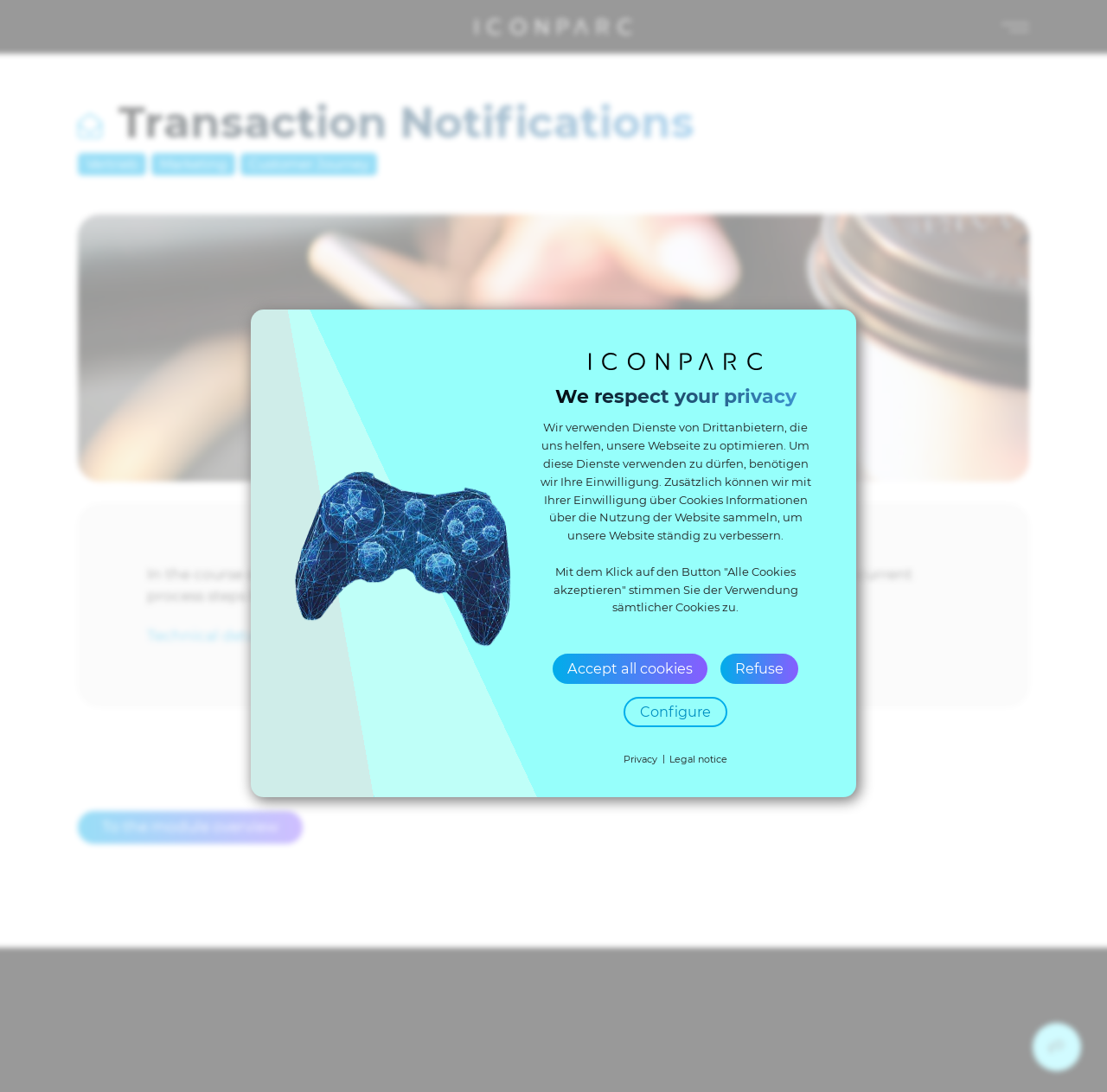Can you identify the bounding box coordinates of the clickable region needed to carry out this instruction: 'View the module overview'? The coordinates should be four float numbers within the range of 0 to 1, stated as [left, top, right, bottom].

[0.07, 0.743, 0.273, 0.773]